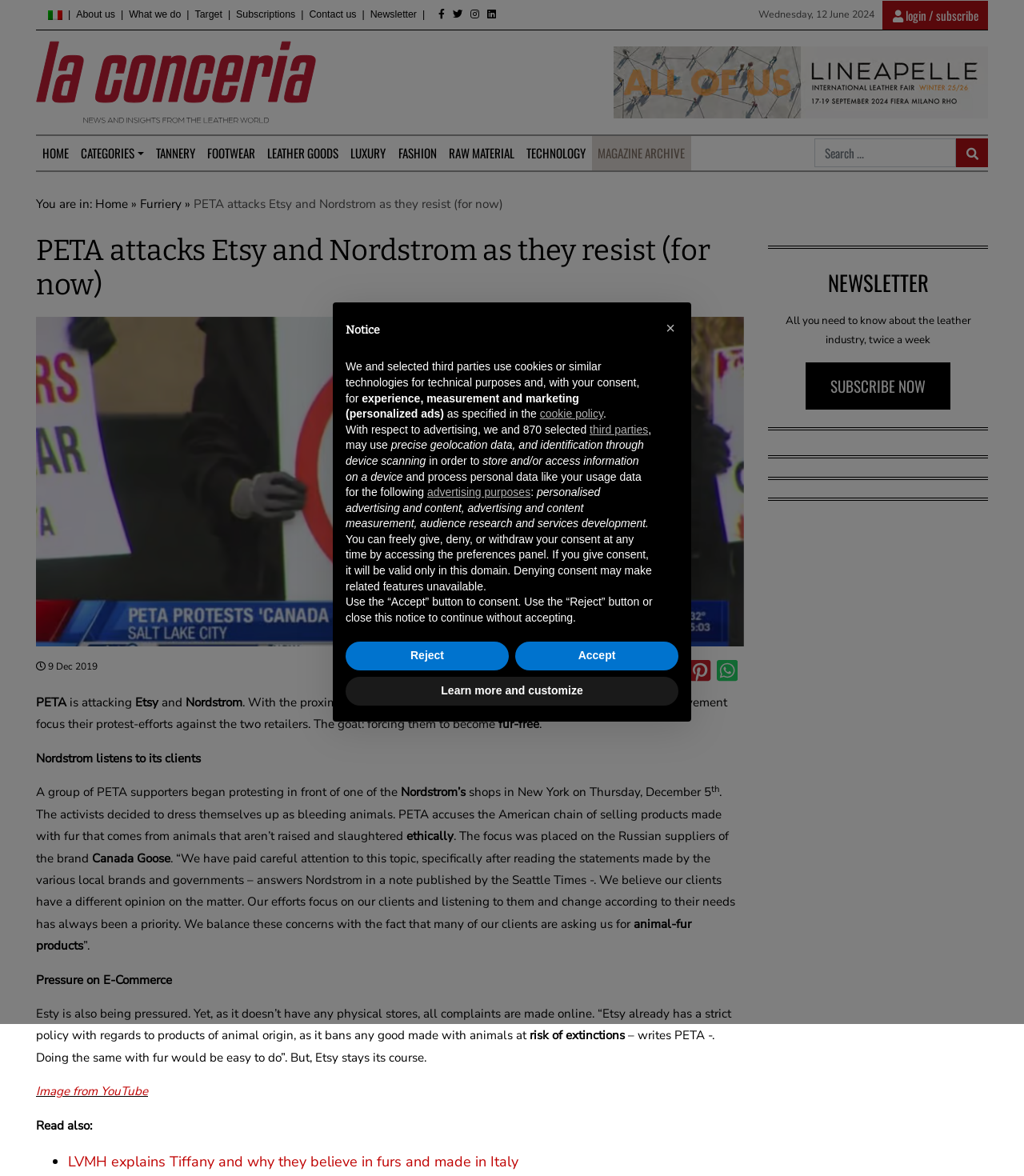What is the goal of PETA's protest against Nordstrom and Etsy?
Please provide a single word or phrase based on the screenshot.

Forcing them to become fur-free